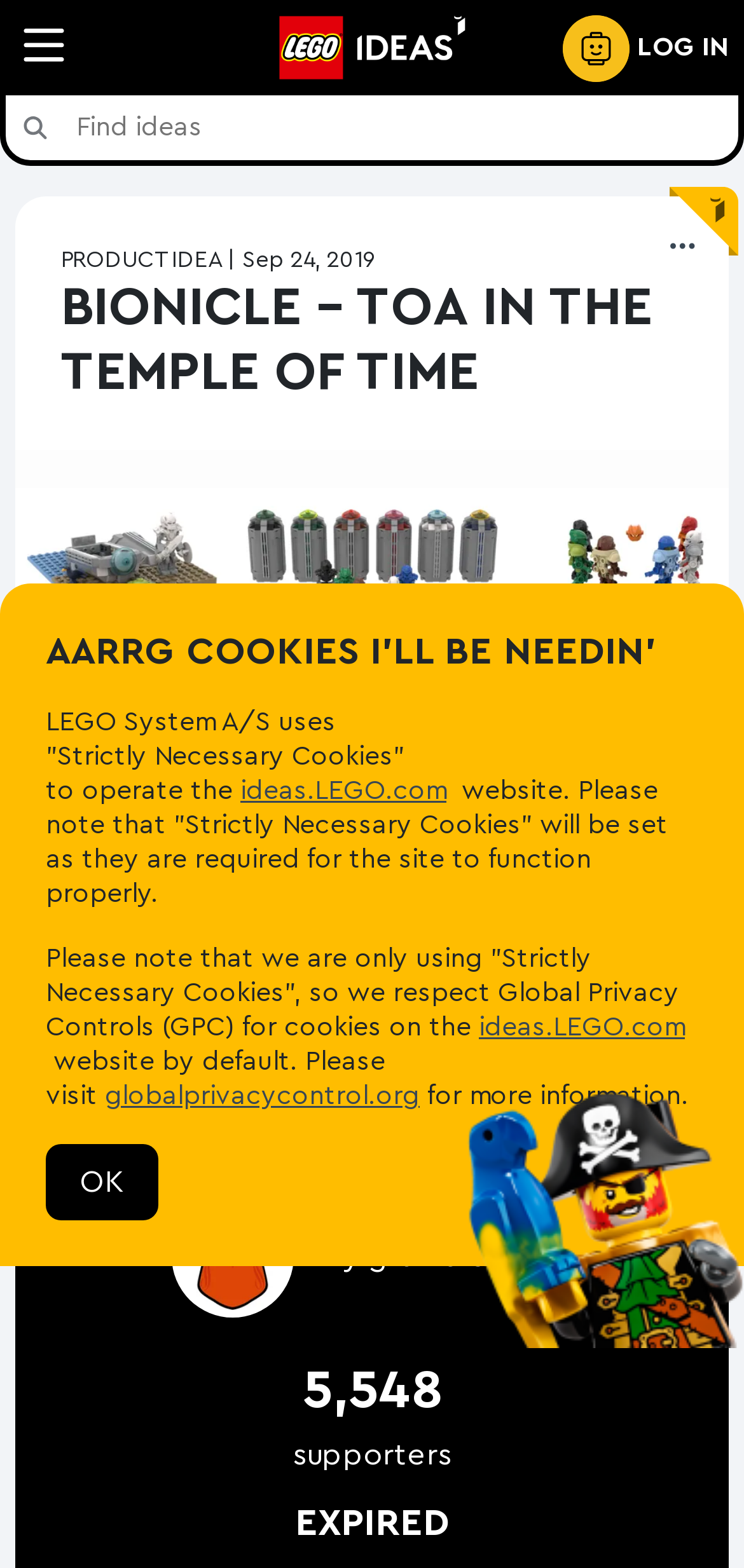Provide a short answer using a single word or phrase for the following question: 
What is the username of the user who submitted the product idea?

grumblebricks